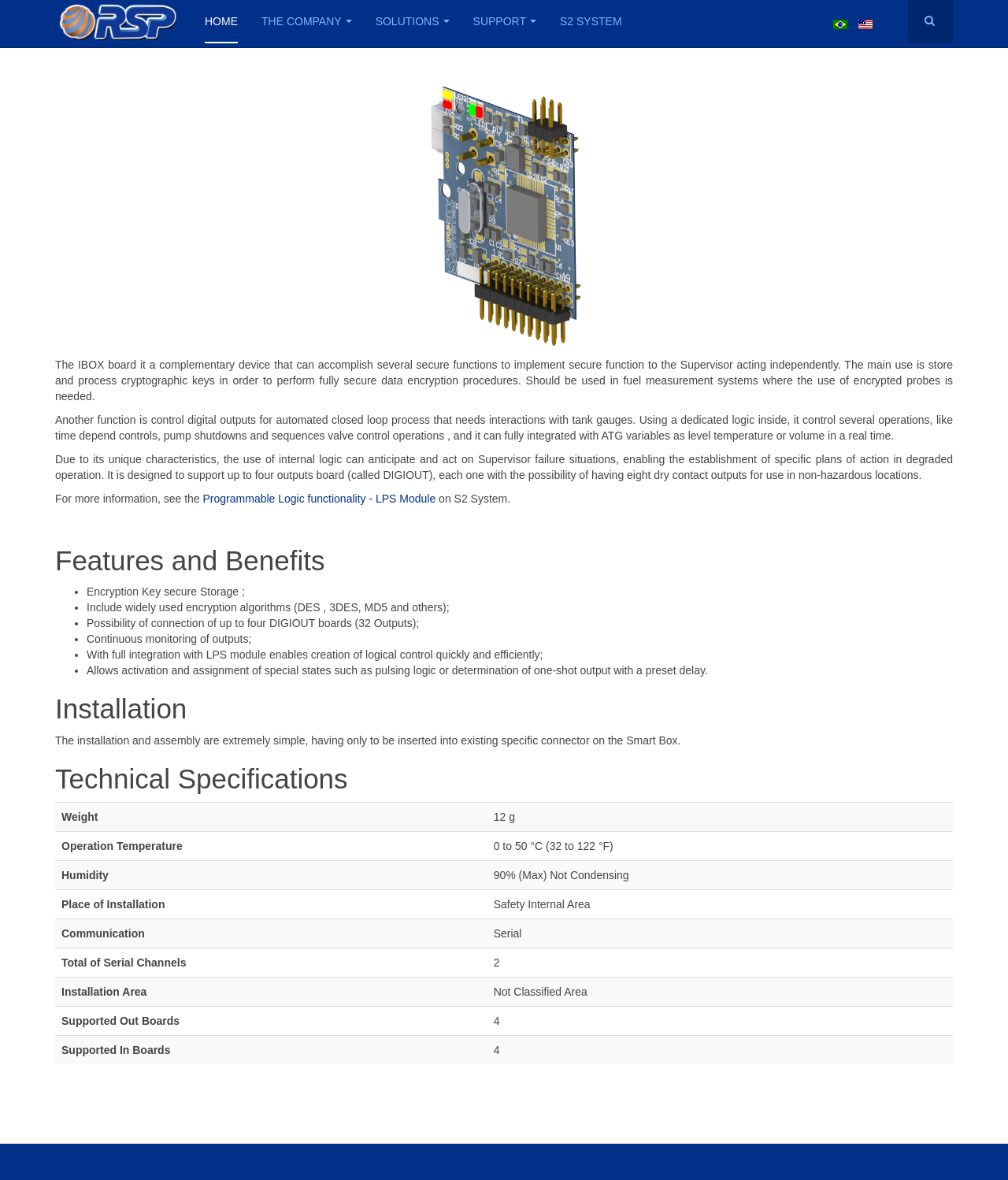Highlight the bounding box coordinates of the region I should click on to meet the following instruction: "Click the HOME link".

[0.203, 0.0, 0.236, 0.037]